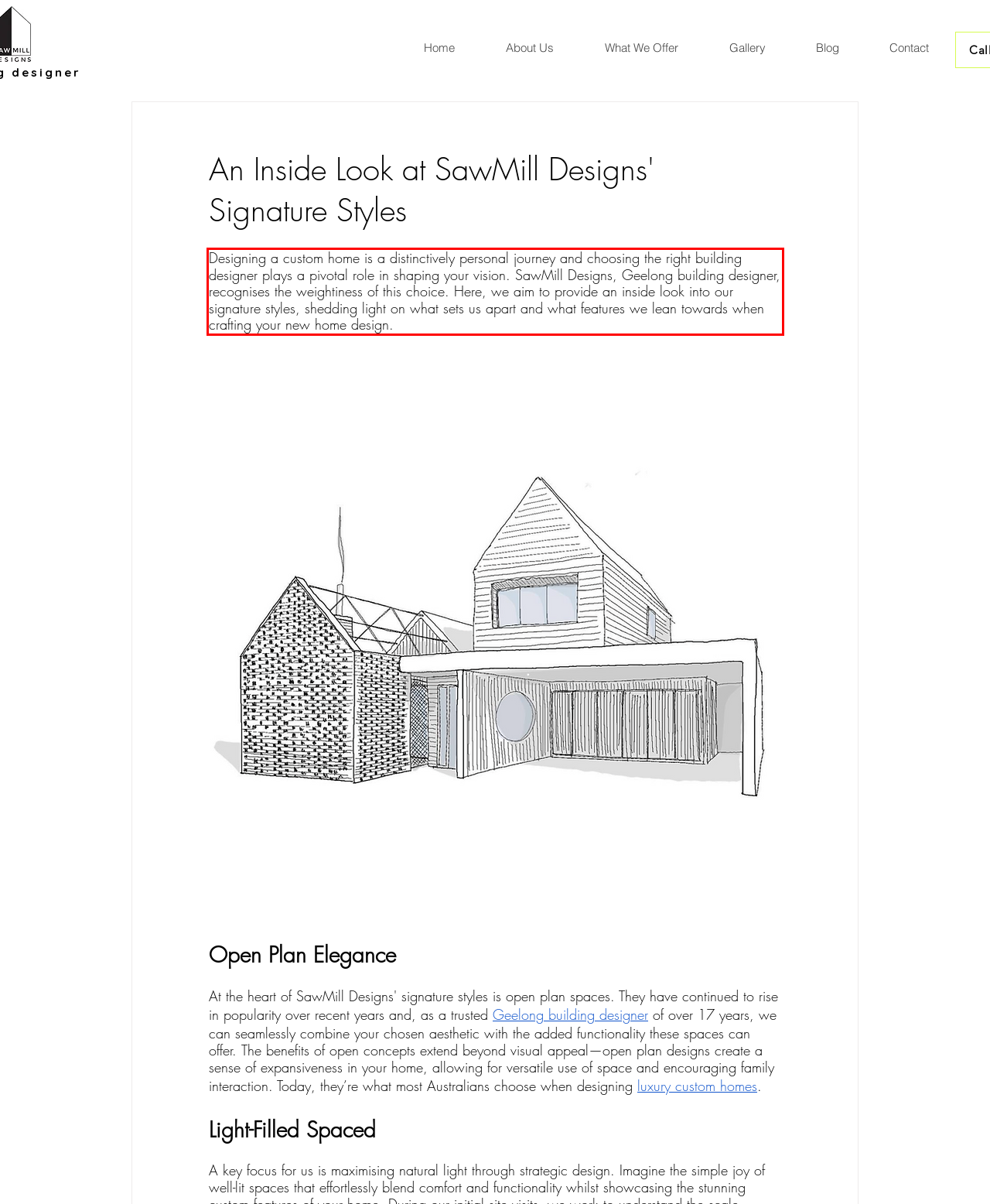You have a screenshot of a webpage with a UI element highlighted by a red bounding box. Use OCR to obtain the text within this highlighted area.

Designing a custom home is a distinctively personal journey and choosing the right building designer plays a pivotal role in shaping your vision. SawMill Designs, Geelong building designer, recognises the weightiness of this choice. Here, we aim to provide an inside look into our signature styles, shedding light on what sets us apart and what features we lean towards when crafting your new home design.